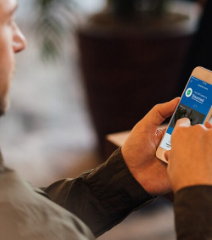What is the context of the person's interaction with the application?
Please provide a comprehensive answer to the question based on the webpage screenshot.

The person is interacting with the ADT Monitoring Video & Automation Plan application, which suggests a context of monitoring or managing home security, as indicated by the caption.